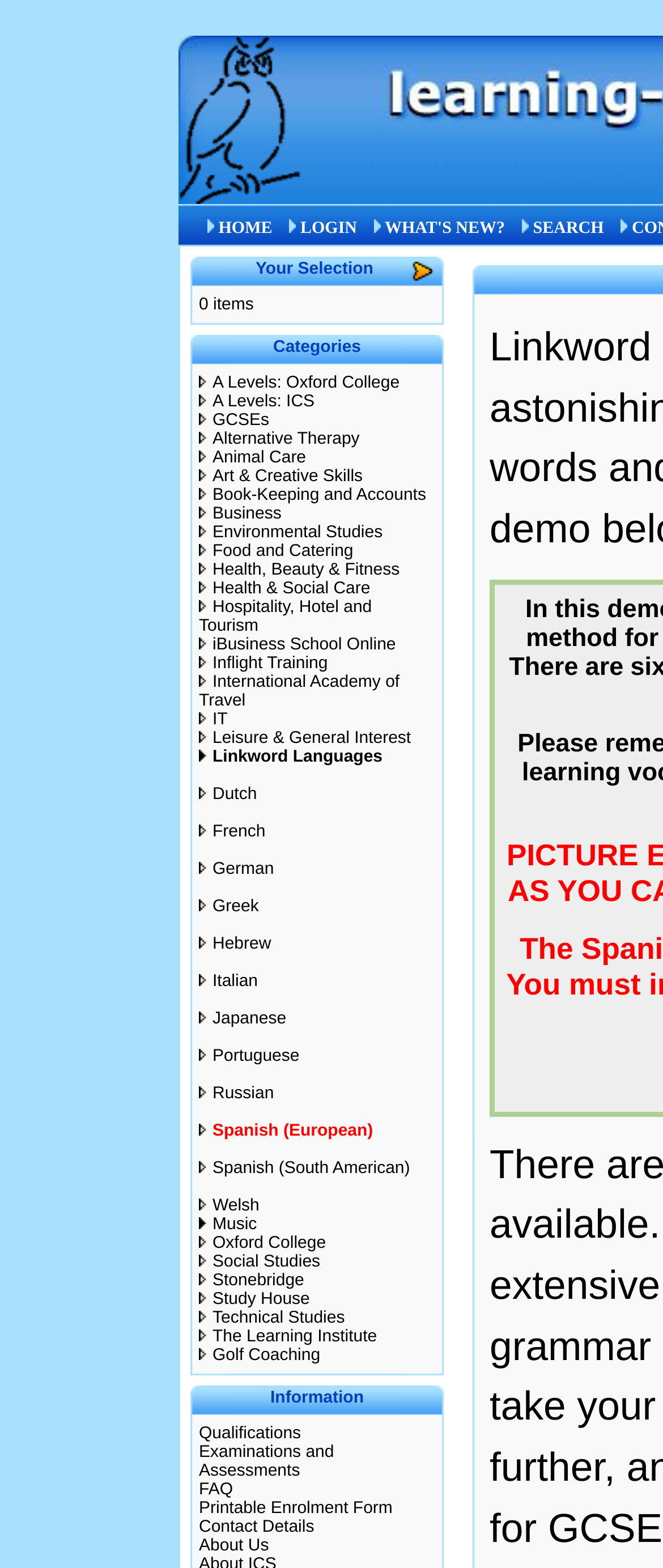Find the bounding box coordinates of the clickable region needed to perform the following instruction: "click on SEARCH". The coordinates should be provided as four float numbers between 0 and 1, i.e., [left, top, right, bottom].

[0.804, 0.139, 0.911, 0.151]